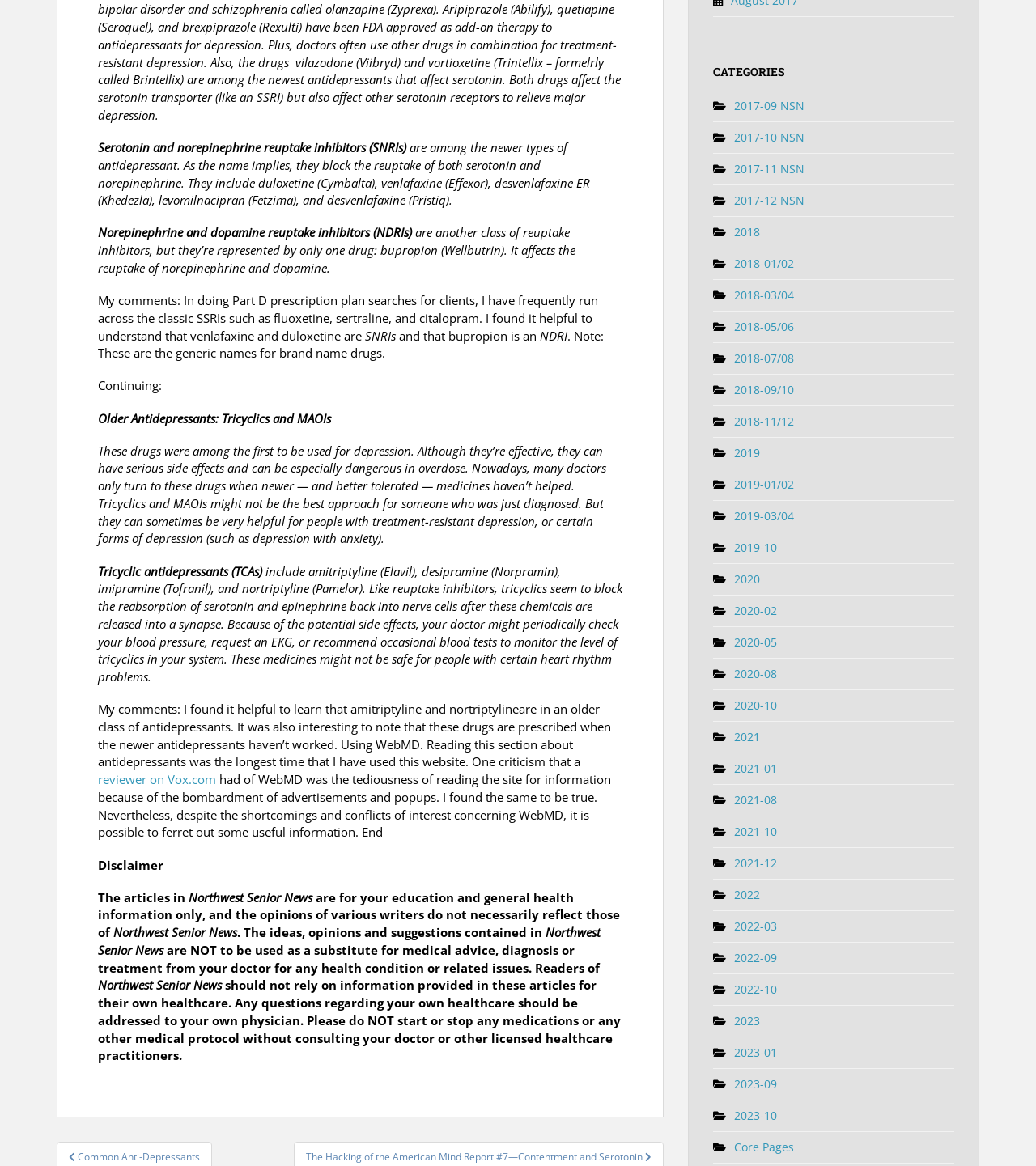Please specify the bounding box coordinates of the clickable section necessary to execute the following command: "Search for something".

None